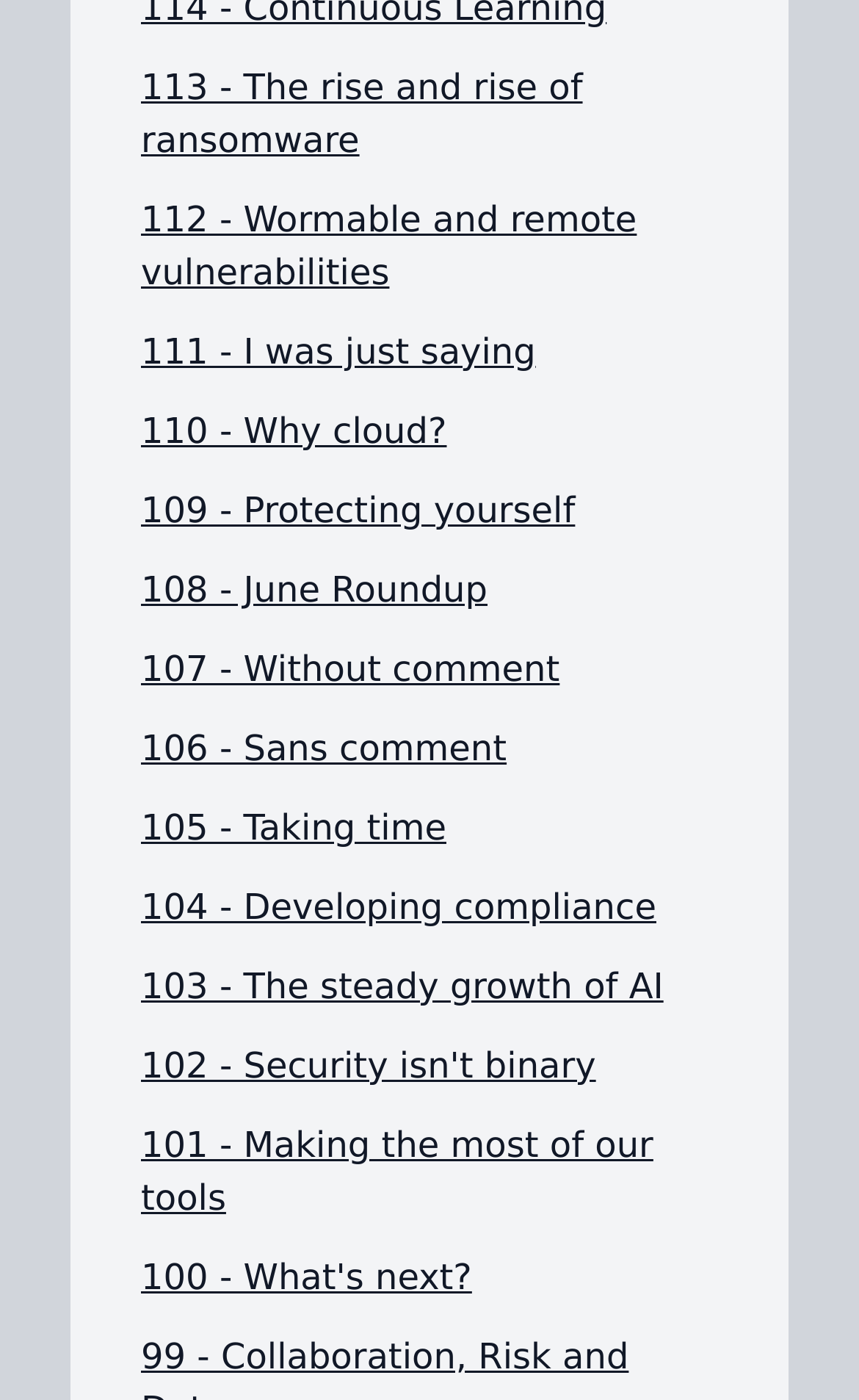Specify the bounding box coordinates of the element's area that should be clicked to execute the given instruction: "View article 102 - Security isn't binary". The coordinates should be four float numbers between 0 and 1, i.e., [left, top, right, bottom].

[0.164, 0.737, 0.836, 0.787]